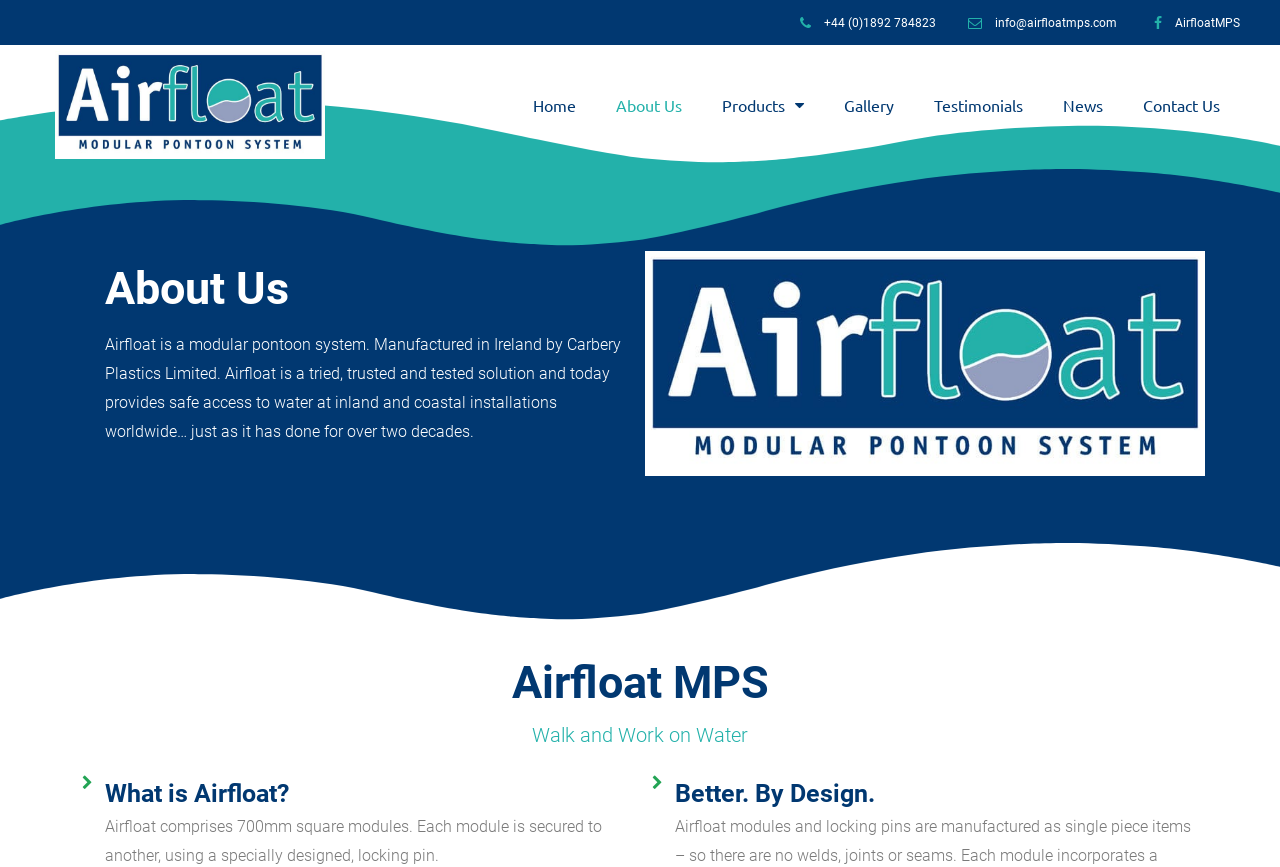Examine the image carefully and respond to the question with a detailed answer: 
What is the name of the company that manufactures Airfloat?

I found this information by reading the static text element with the coordinates [0.082, 0.387, 0.485, 0.508], which mentions that Airfloat is manufactured in Ireland by Carbery Plastics Limited.